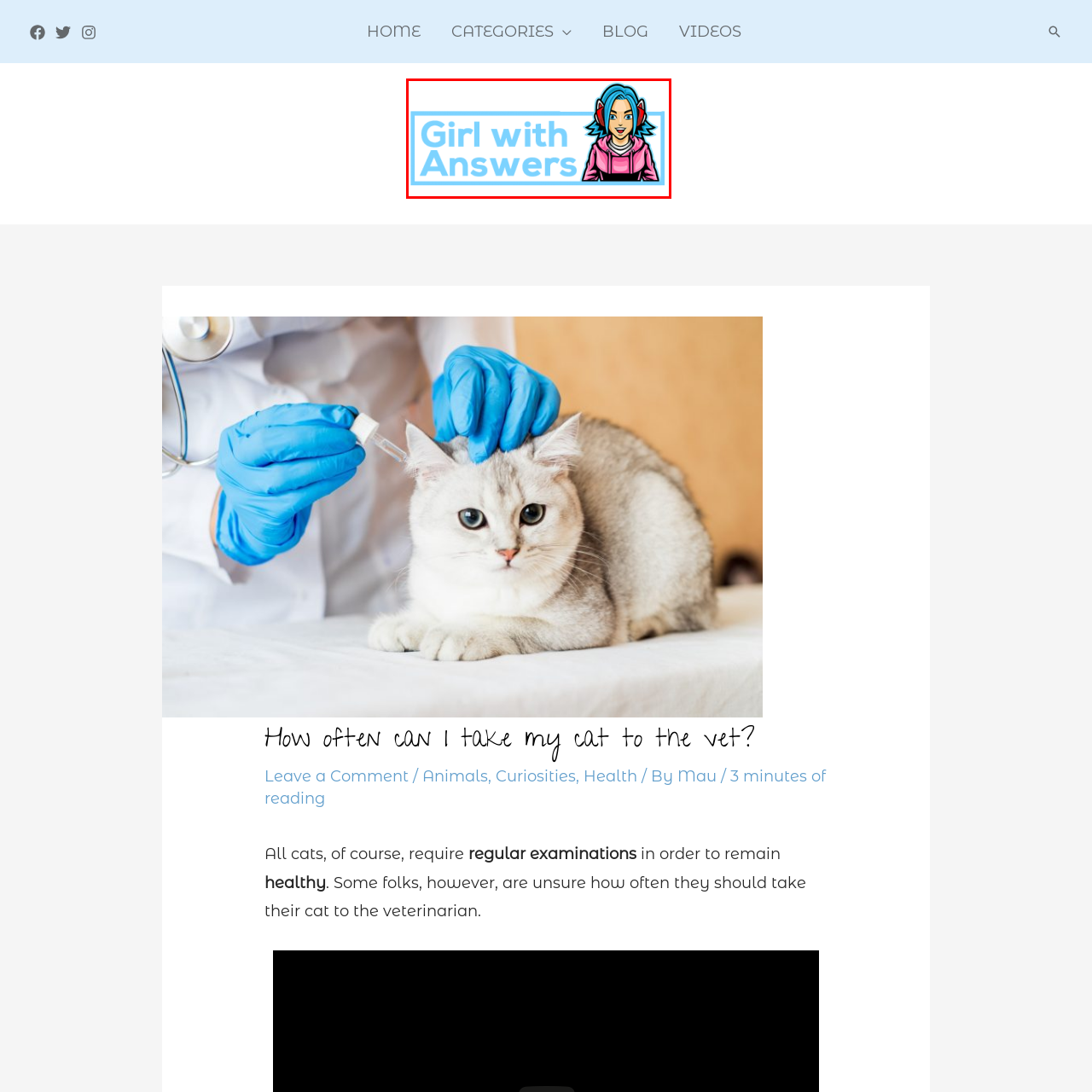Check the picture within the red bounding box and provide a brief answer using one word or phrase: What is the background color of the logo?

Light blue